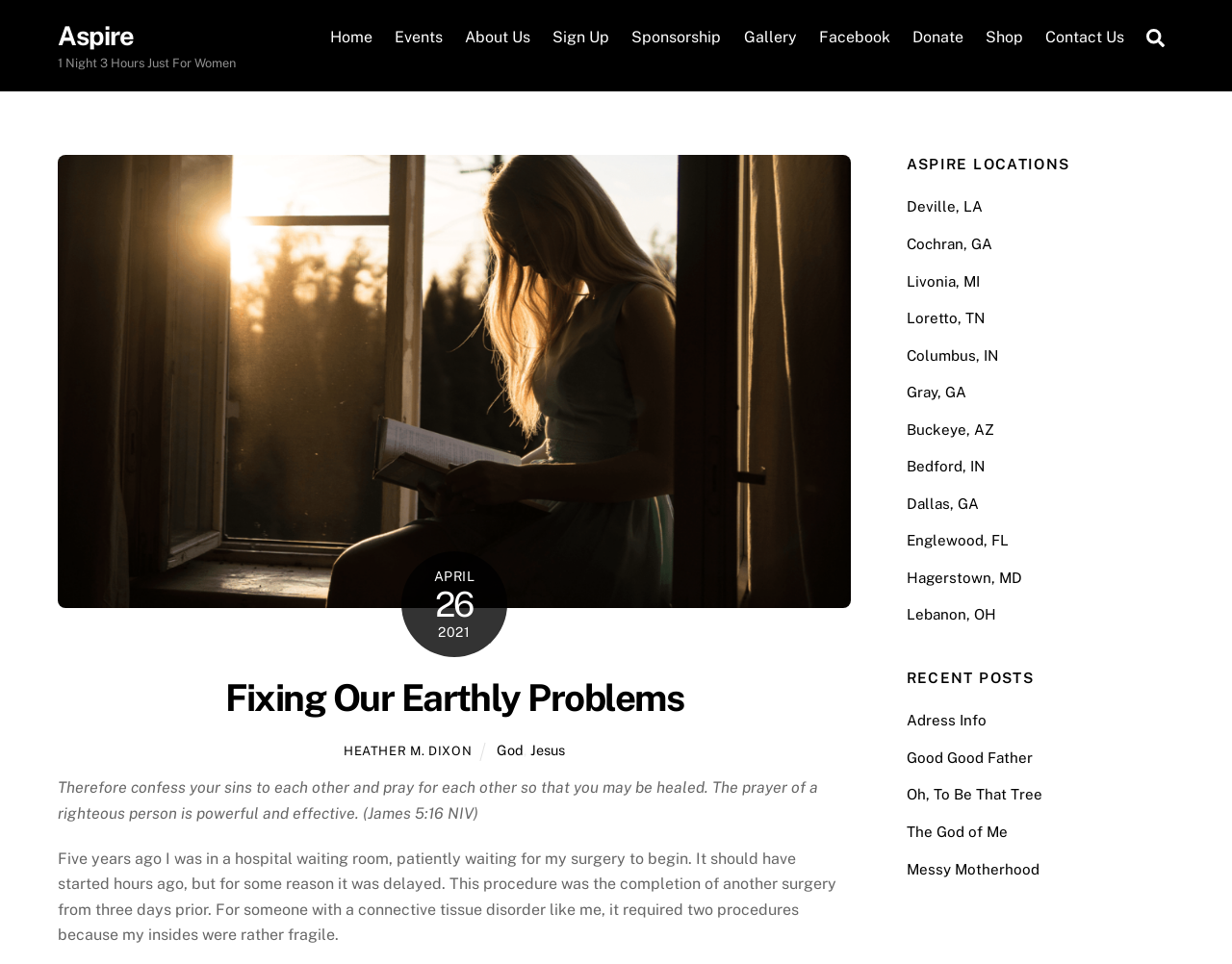Provide the bounding box coordinates of the UI element that matches the description: "Home".

[0.26, 0.016, 0.31, 0.061]